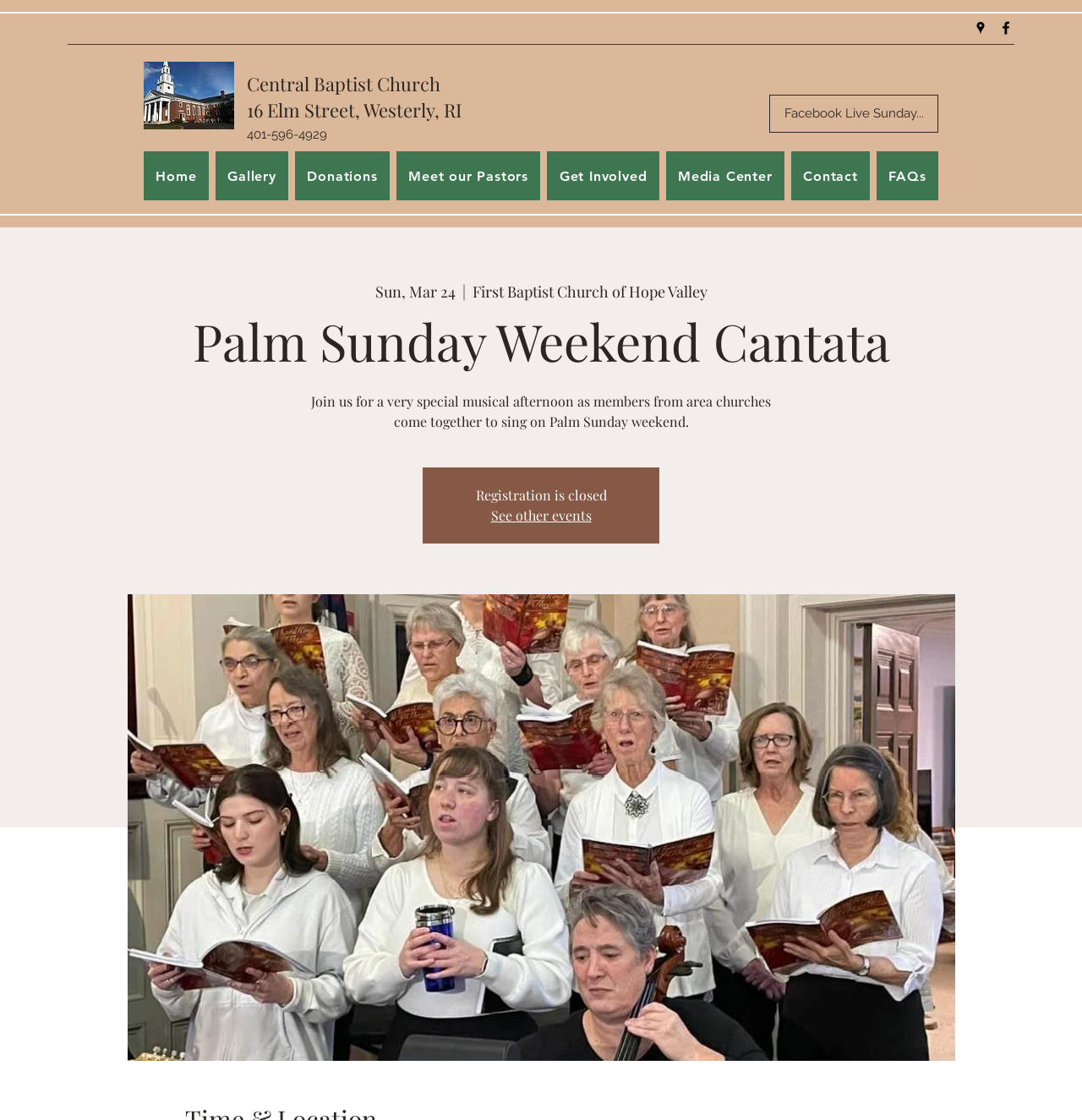Please provide the bounding box coordinates for the element that needs to be clicked to perform the instruction: "Go to Toimialat page". The coordinates must consist of four float numbers between 0 and 1, formatted as [left, top, right, bottom].

None